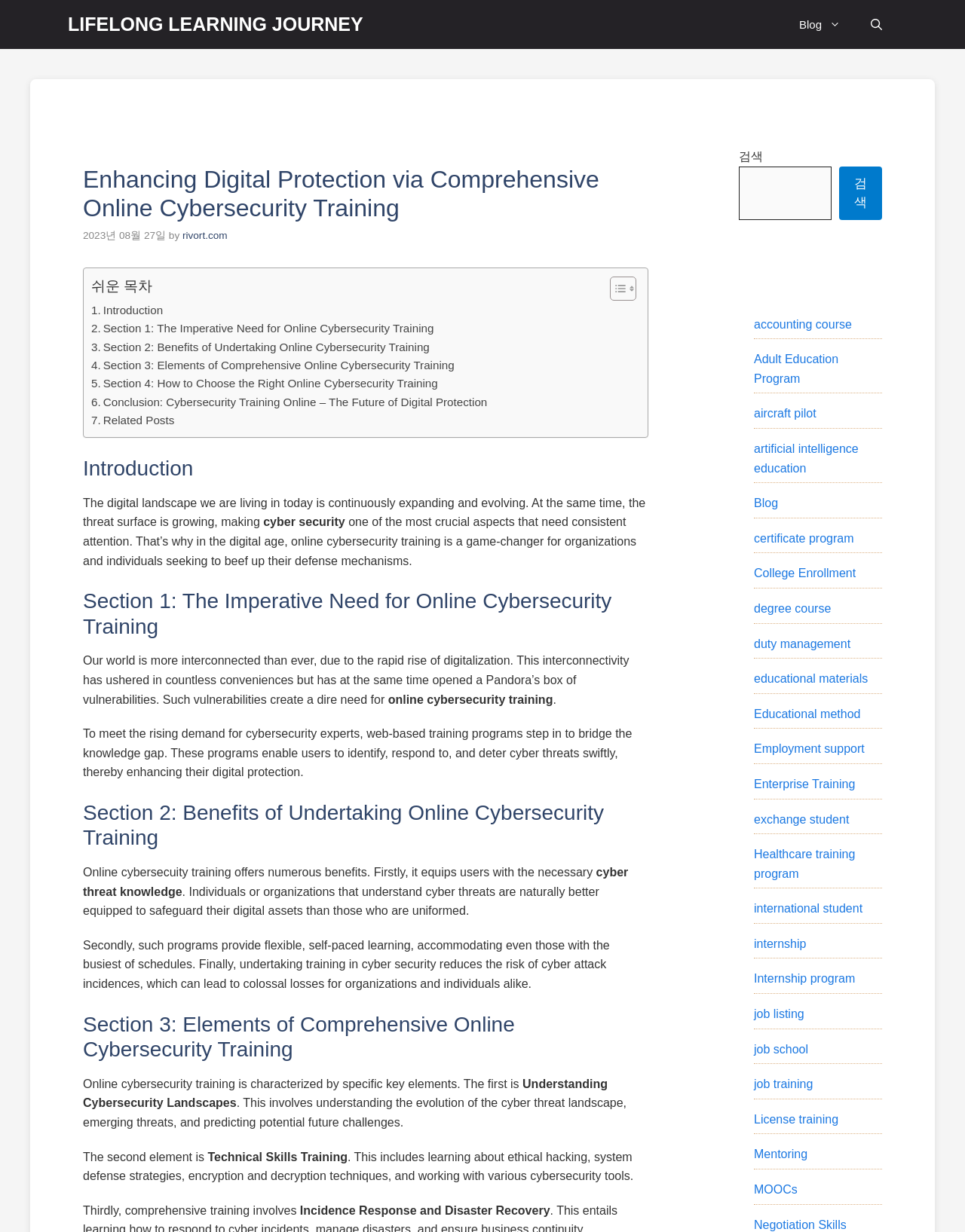What is the bounding box coordinate of the search button?
Look at the screenshot and respond with a single word or phrase.

[0.887, 0.0, 0.93, 0.04]